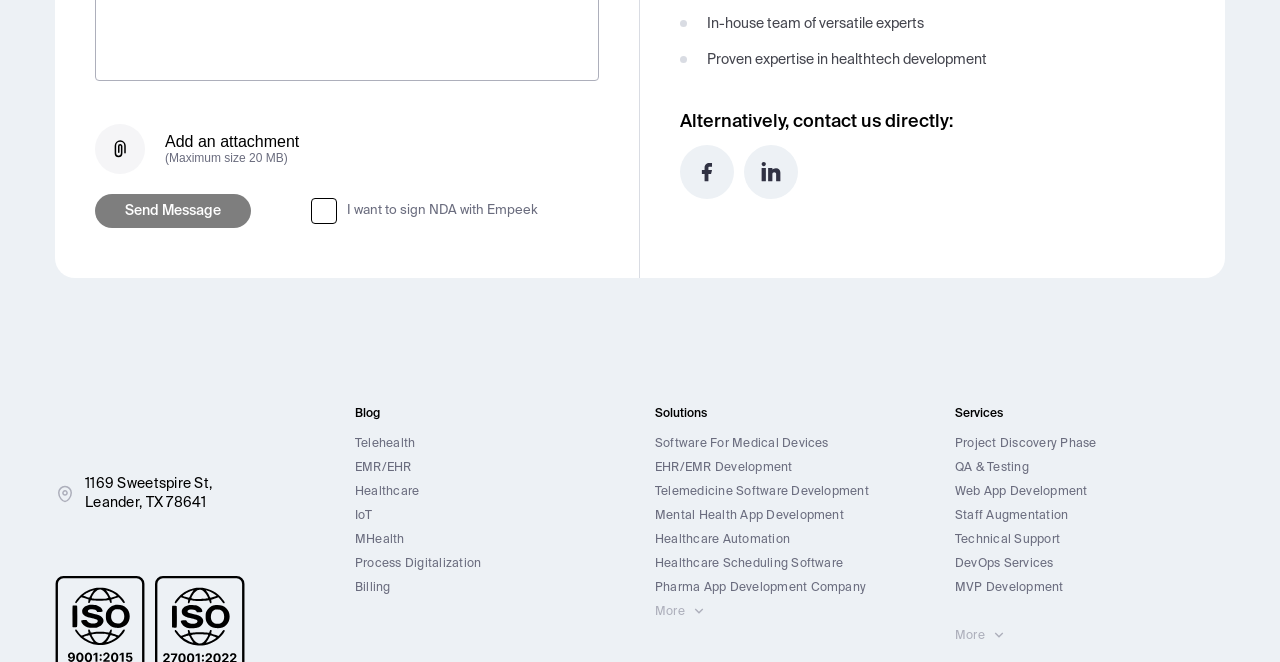Select the bounding box coordinates of the element I need to click to carry out the following instruction: "Click the 'Telehealth' link".

[0.277, 0.662, 0.488, 0.68]